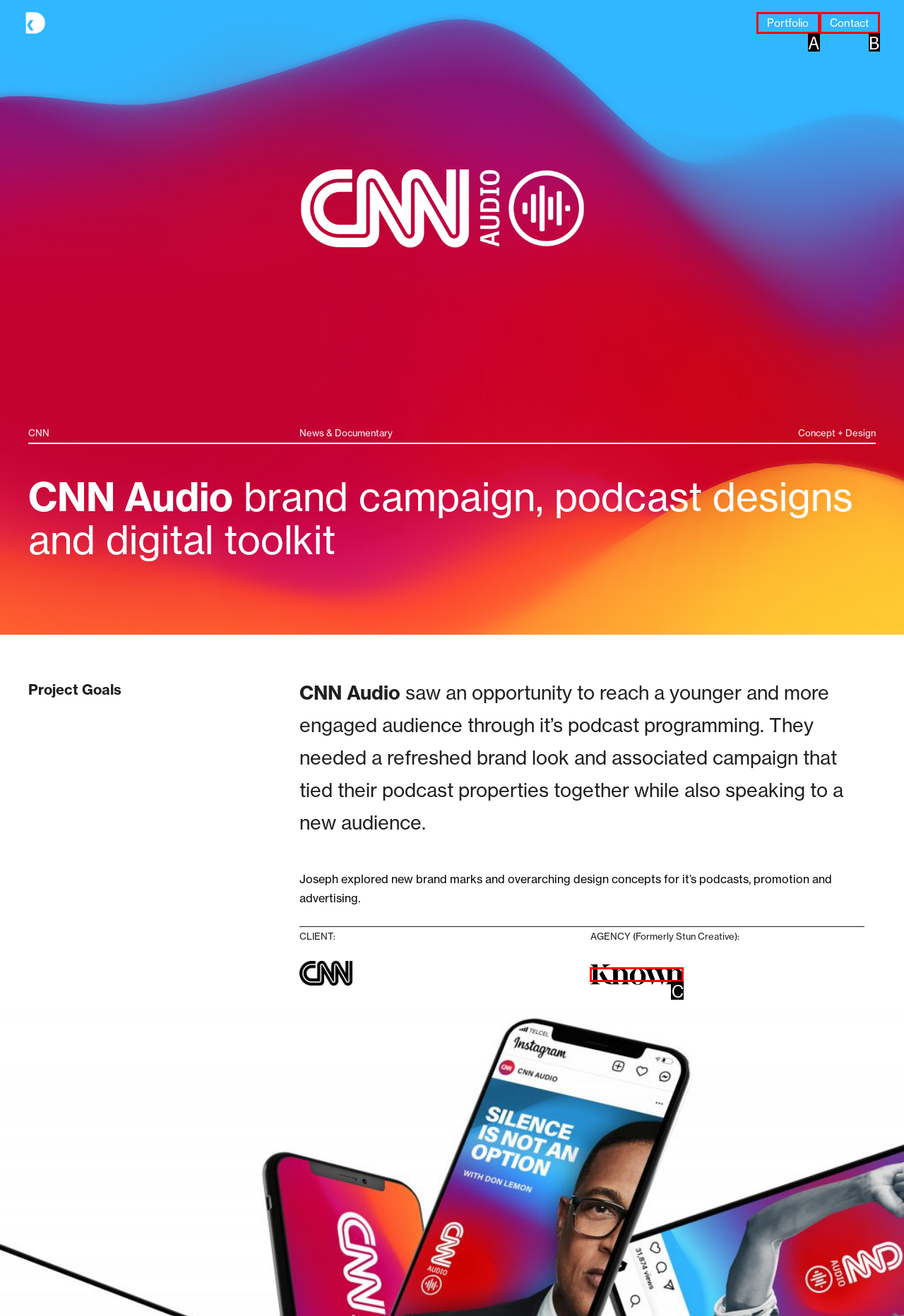Determine the UI element that matches the description: Contact
Answer with the letter from the given choices.

B